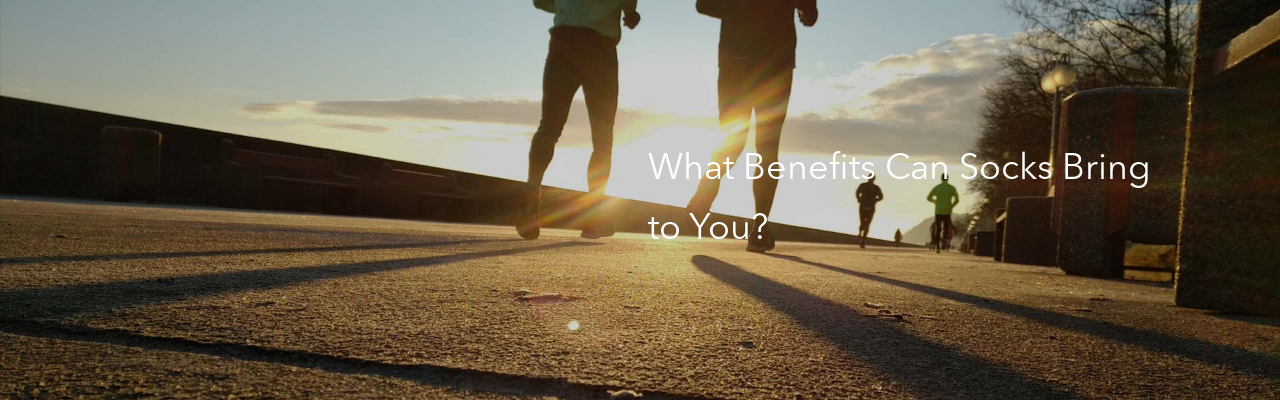What type of activity are the individuals in the image engaged in?
Based on the image, please offer an in-depth response to the question.

The individuals in the image are shown jogging outdoors, which suggests that they are engaged in a physical activity that requires athletic wear, including socks.